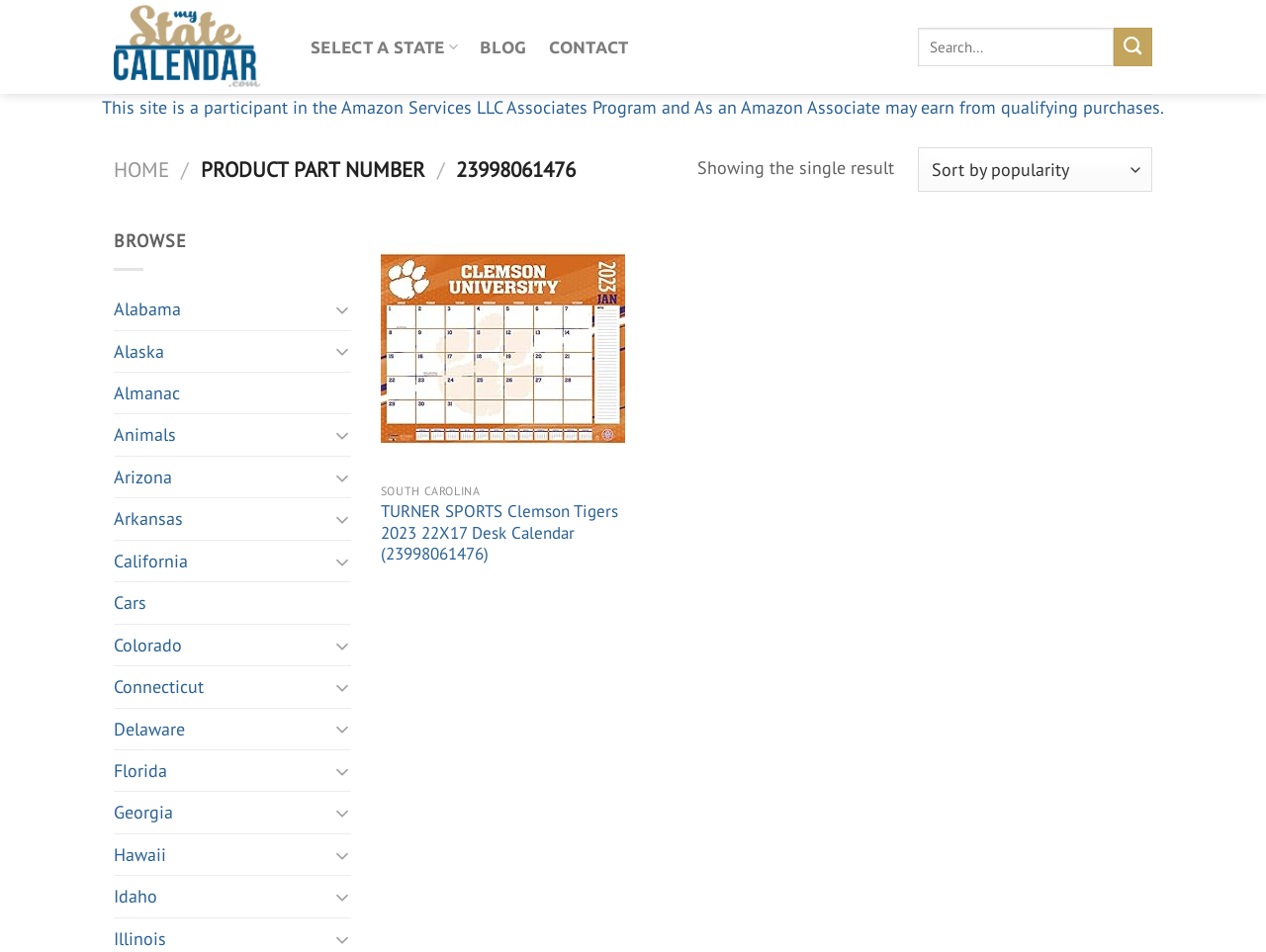Please identify the bounding box coordinates of the clickable region that I should interact with to perform the following instruction: "Add to wishlist". The coordinates should be expressed as four float numbers between 0 and 1, i.e., [left, top, right, bottom].

[0.45, 0.295, 0.482, 0.331]